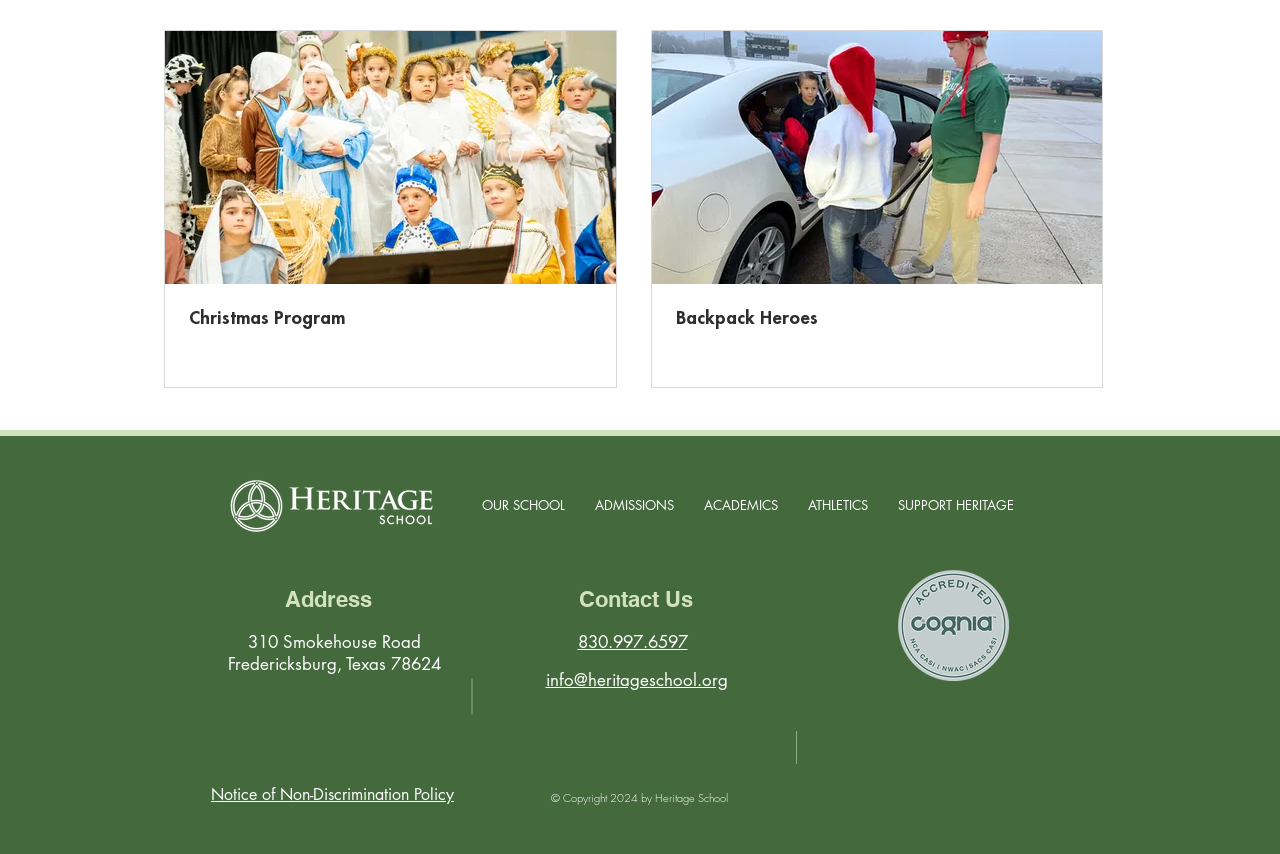Identify the bounding box coordinates for the region of the element that should be clicked to carry out the instruction: "Call 830.997.6597". The bounding box coordinates should be four float numbers between 0 and 1, i.e., [left, top, right, bottom].

[0.451, 0.741, 0.537, 0.764]